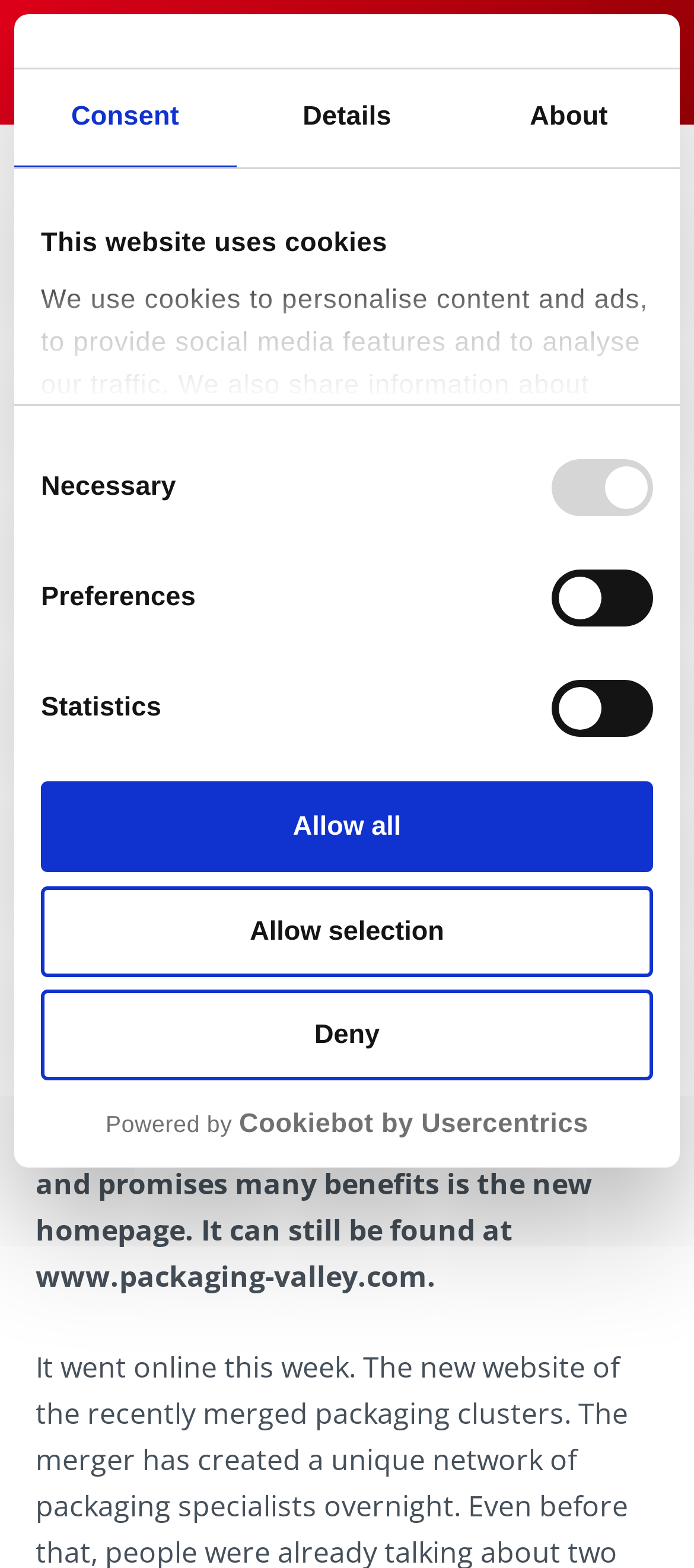Locate the bounding box coordinates of the clickable region to complete the following instruction: "Click the 'DE' link."

[0.664, 0.027, 0.718, 0.052]